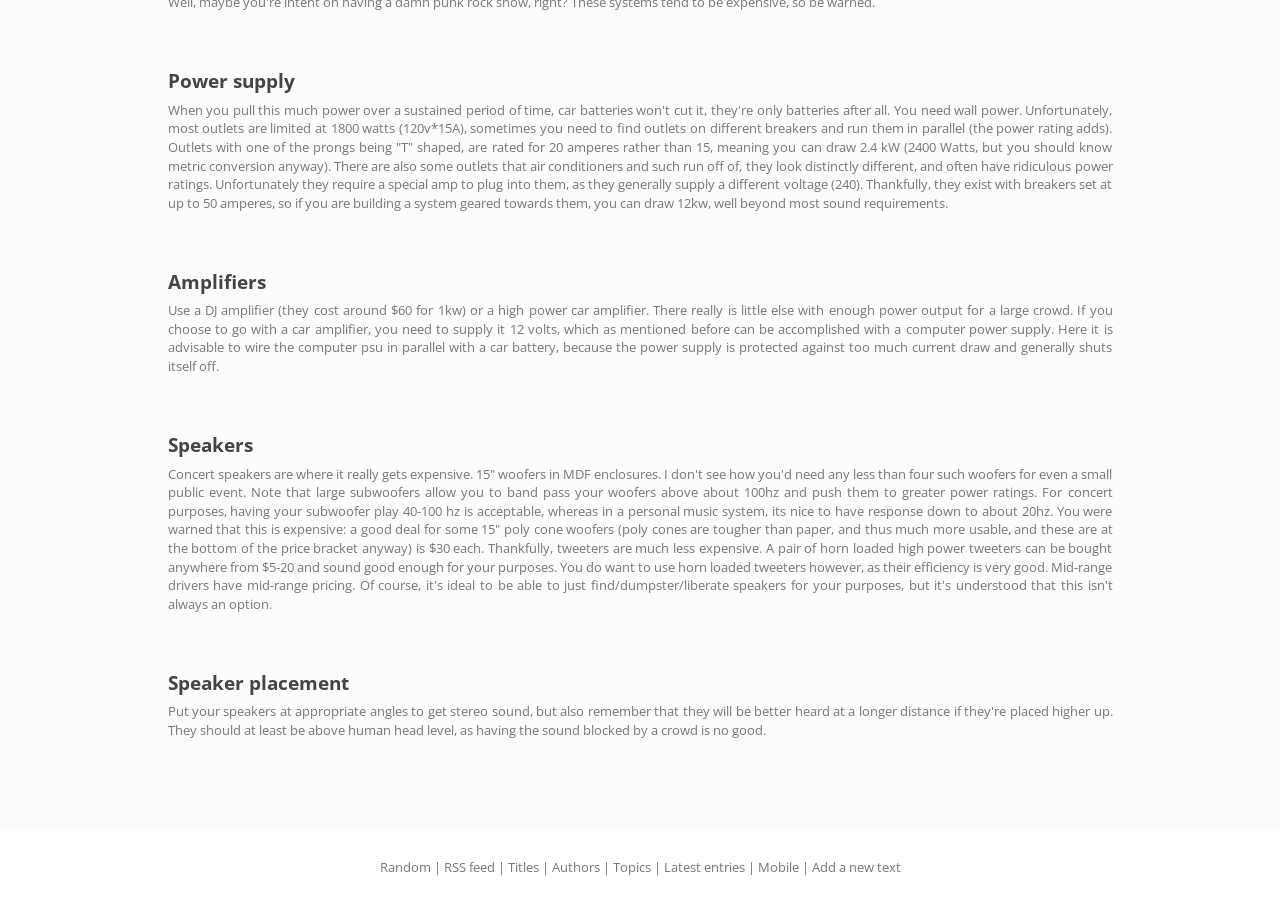Please indicate the bounding box coordinates for the clickable area to complete the following task: "Click on 'Add a new text'". The coordinates should be specified as four float numbers between 0 and 1, i.e., [left, top, right, bottom].

[0.634, 0.954, 0.704, 0.974]